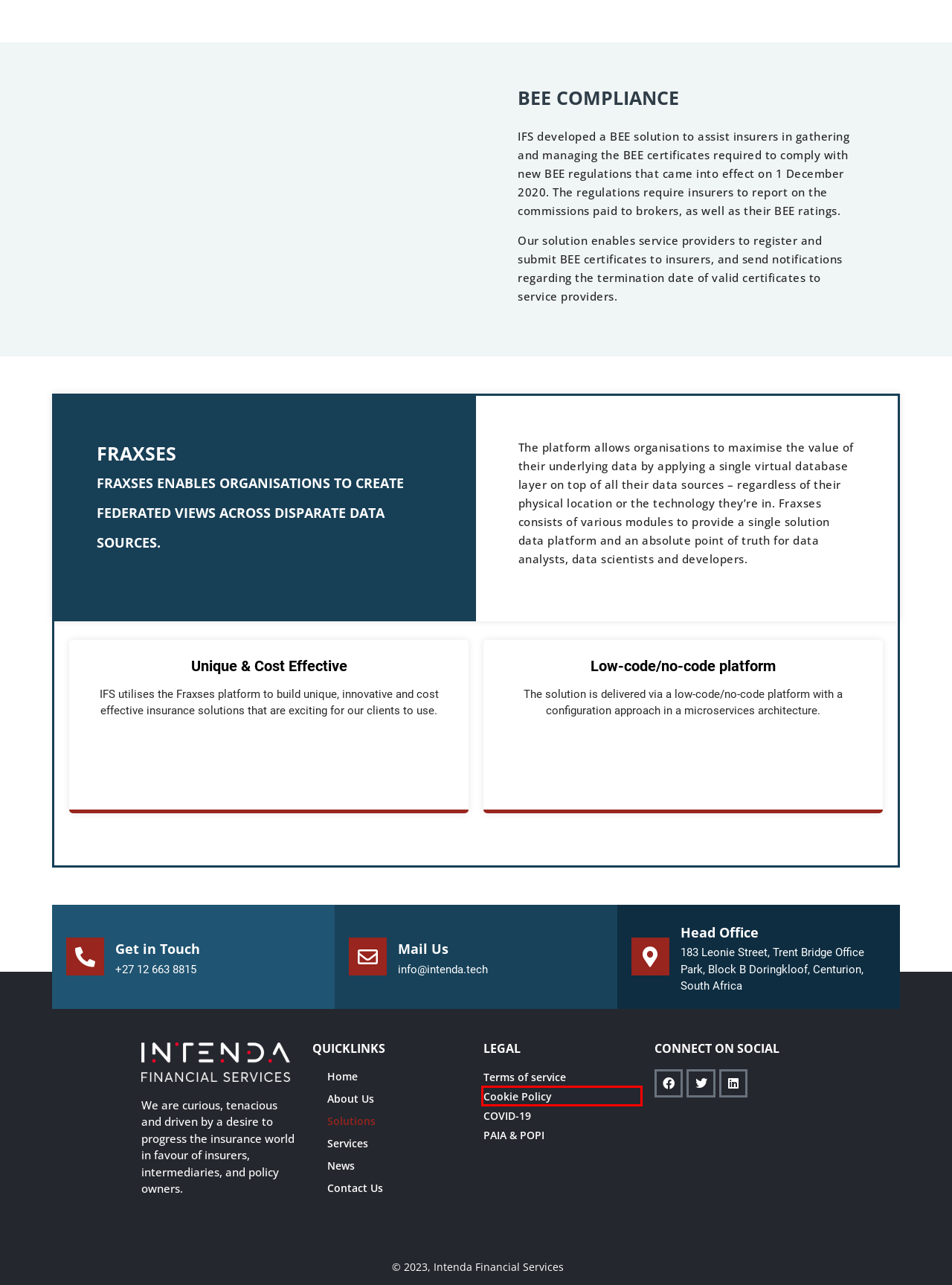With the provided webpage screenshot containing a red bounding box around a UI element, determine which description best matches the new webpage that appears after clicking the selected element. The choices are:
A. News - Intenda
B. Services - Intenda
C. Contact Us - Intenda
D. Cookie Policy - Intenda
E. SA Coronavirus Maintenance - SA Corona Virus Online Portal
F. Terms of Service - Intenda
G. About Us - Intenda
H. Intenda - Future Proof Insurance

D